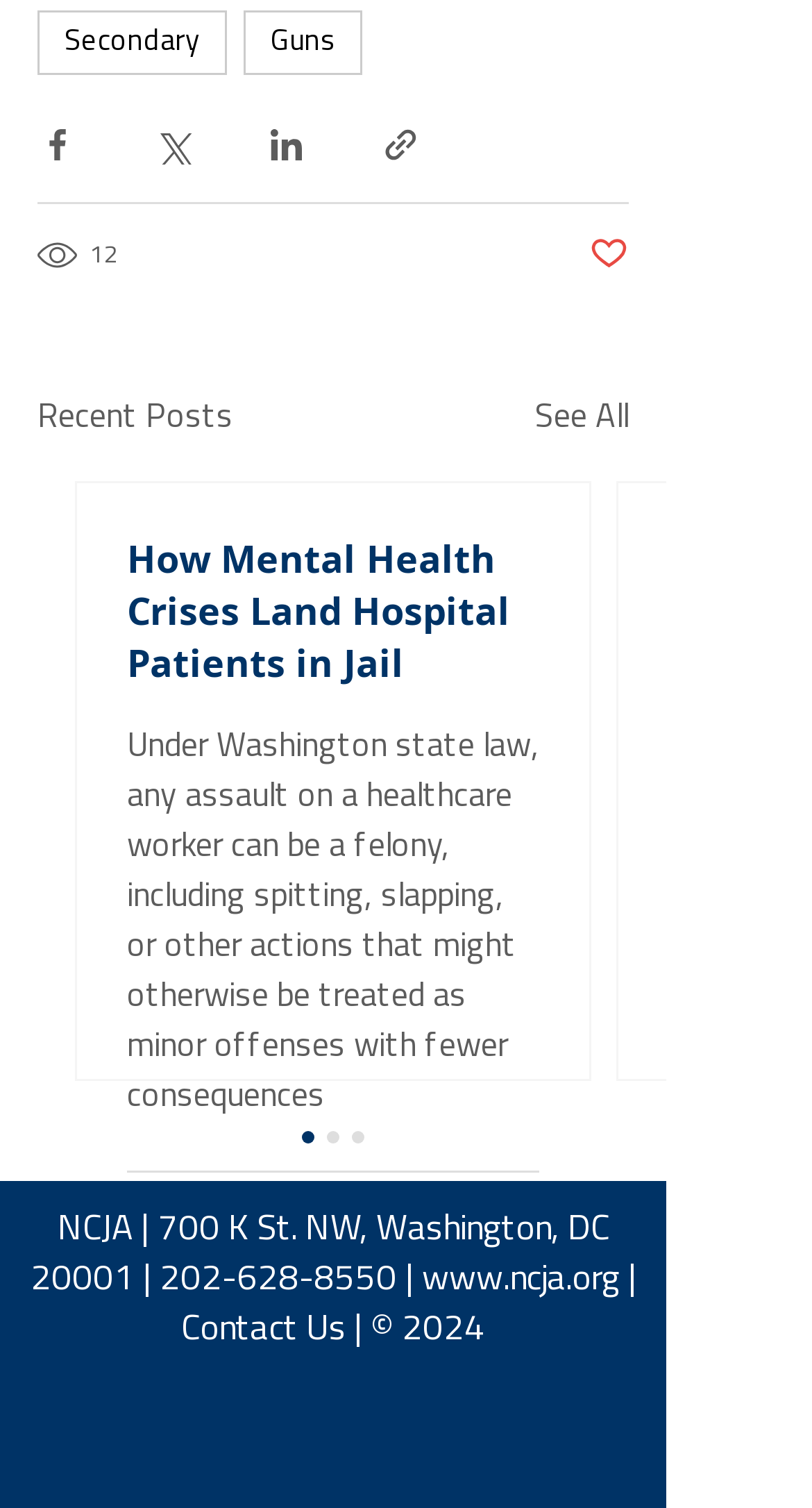Please identify the coordinates of the bounding box for the clickable region that will accomplish this instruction: "Contact Us".

[0.223, 0.87, 0.426, 0.894]